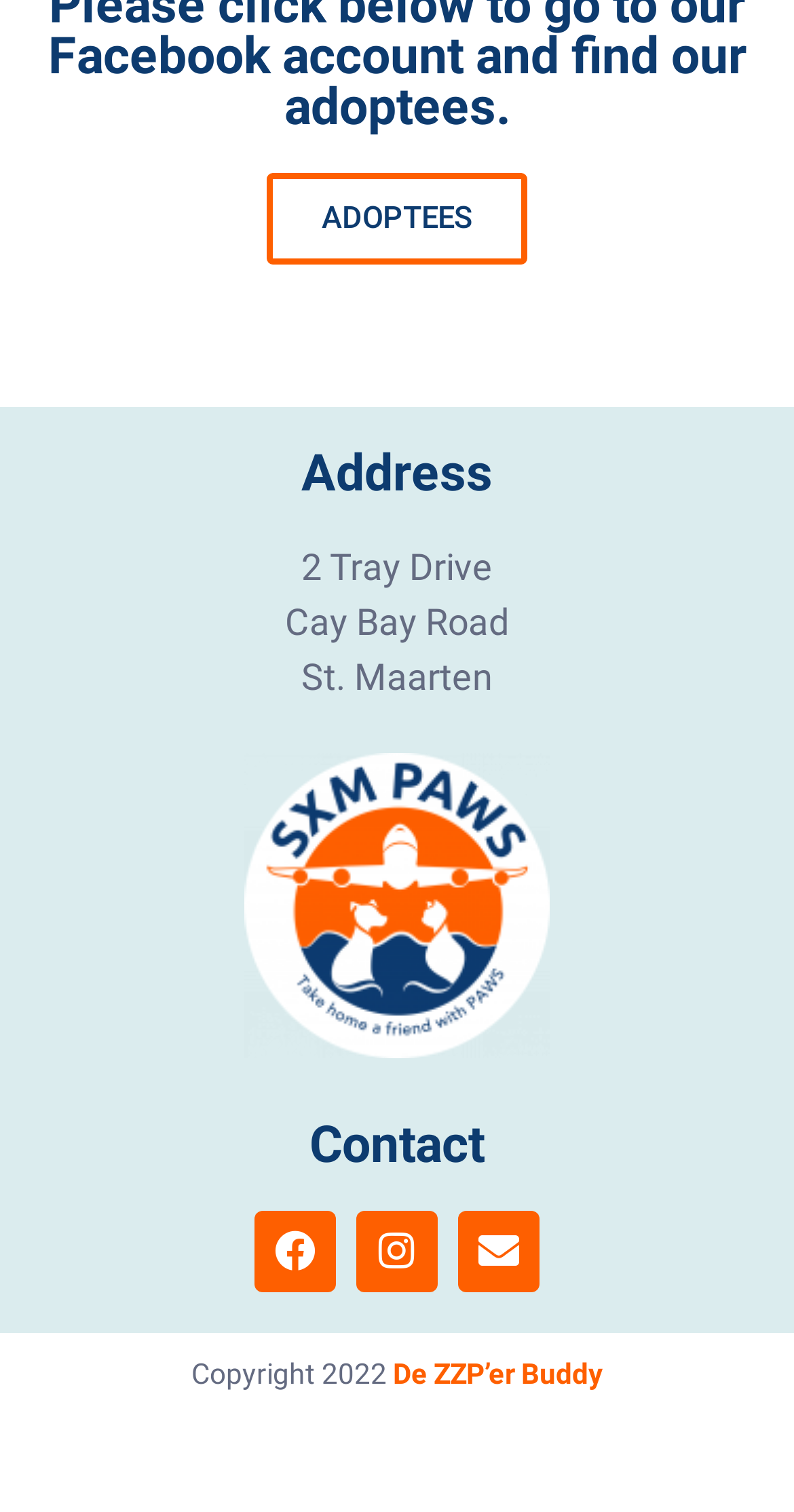Given the description of a UI element: "ADOPTEES", identify the bounding box coordinates of the matching element in the webpage screenshot.

[0.336, 0.114, 0.664, 0.175]